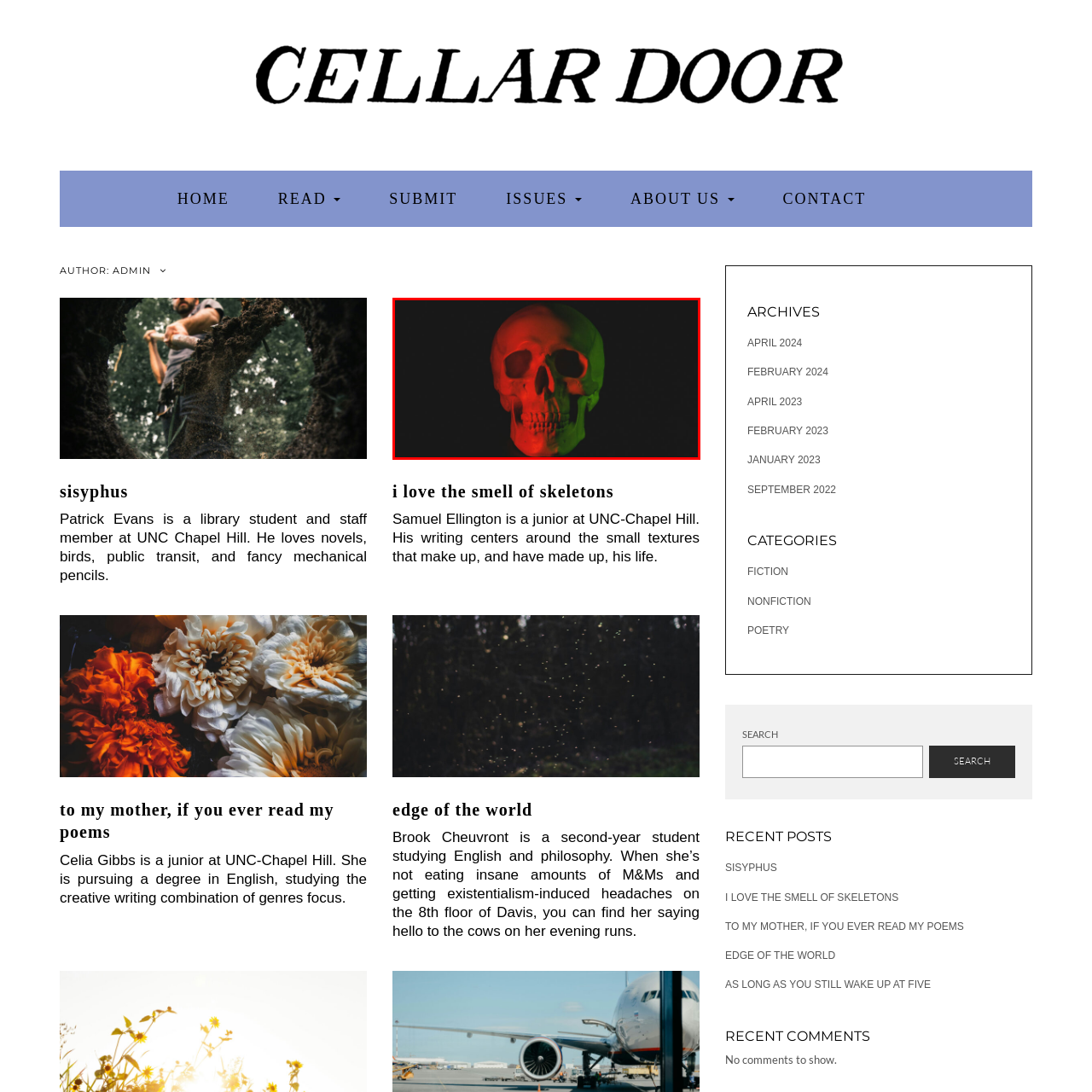Thoroughly describe the scene captured inside the red-bordered section of the image.

The image features a striking skull illuminated by dramatic lighting, casting an eerie ambiance. The skull is predominantly highlighted with a vivid red light on one side, contrasting with a green hue on the other, creating a visually engaging interplay of color against a dark backdrop. This dynamic lighting effect emphasizes the contours of the skull, enhancing its intricate details and lending a haunting atmosphere that is both thought-provoking and captivating. The overall presentation evokes themes of mortality and the macabre, inviting viewers to reflect on deeper existential questions.